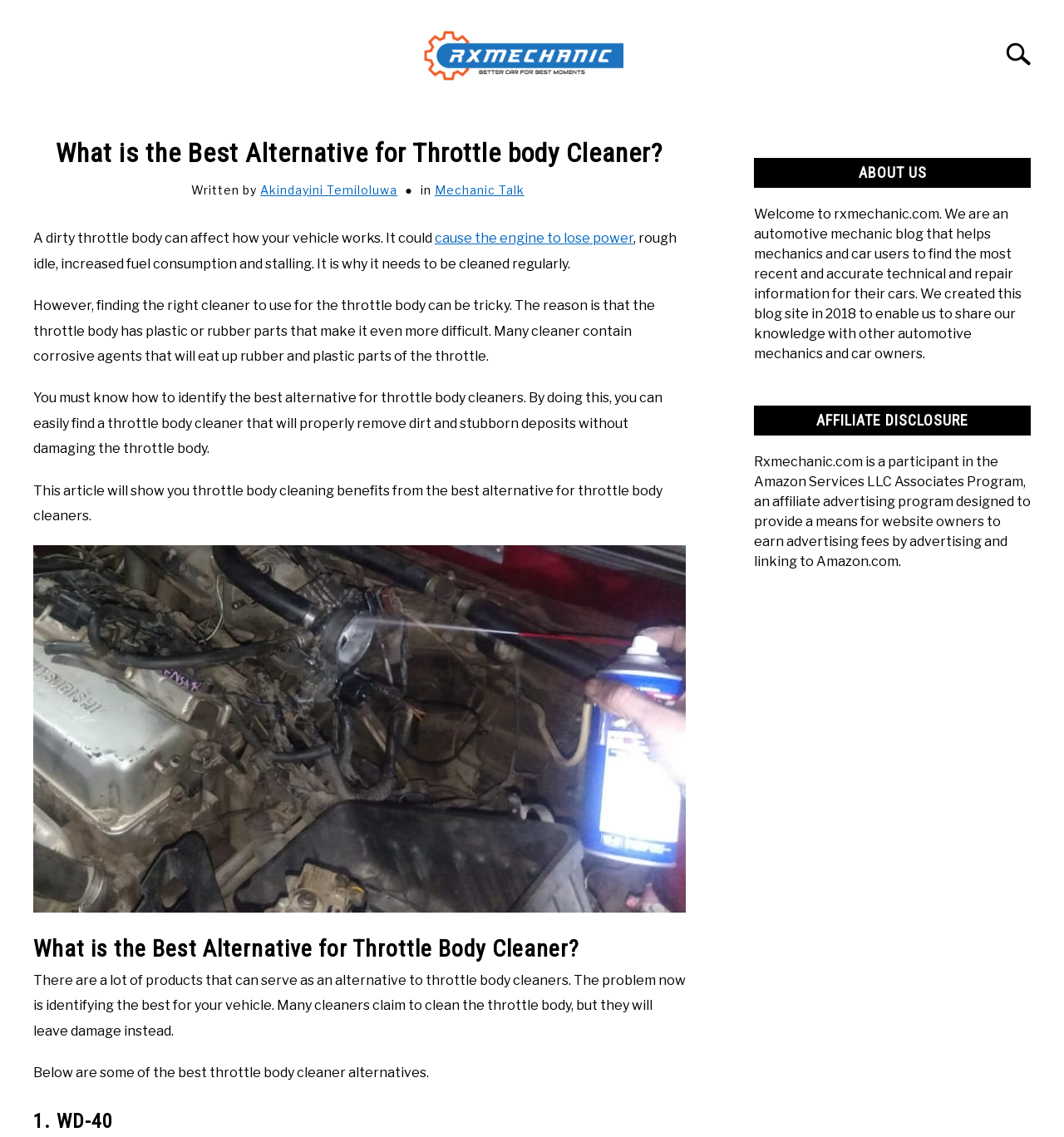Could you specify the bounding box coordinates for the clickable section to complete the following instruction: "Search for something"?

[0.93, 0.022, 1.0, 0.073]